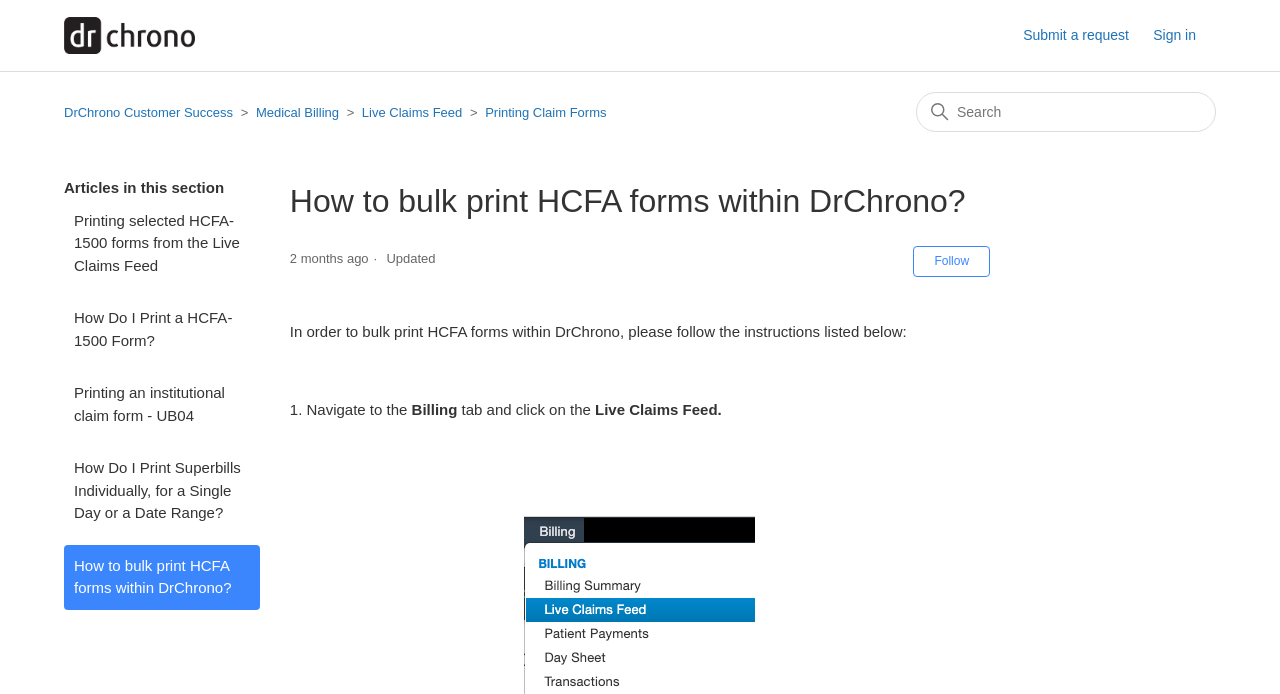Respond concisely with one word or phrase to the following query:
When was the article last updated?

2 months ago